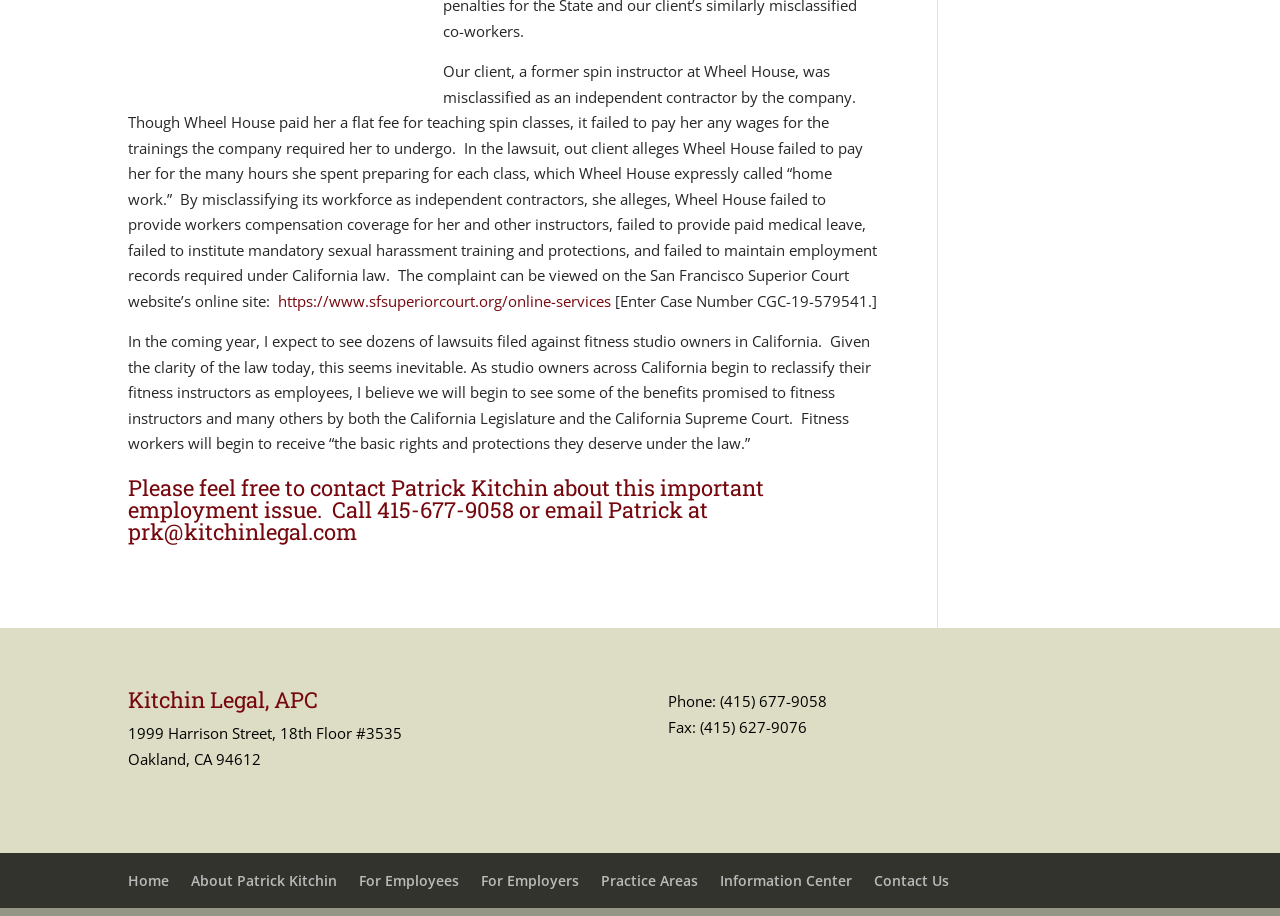What is the phone number of Patrick Kitchin?
Based on the visual information, provide a detailed and comprehensive answer.

The phone number of Patrick Kitchin is (415) 677-9058, which is stated in the contact information section of the webpage, 'Phone: (415) 677-9058'.